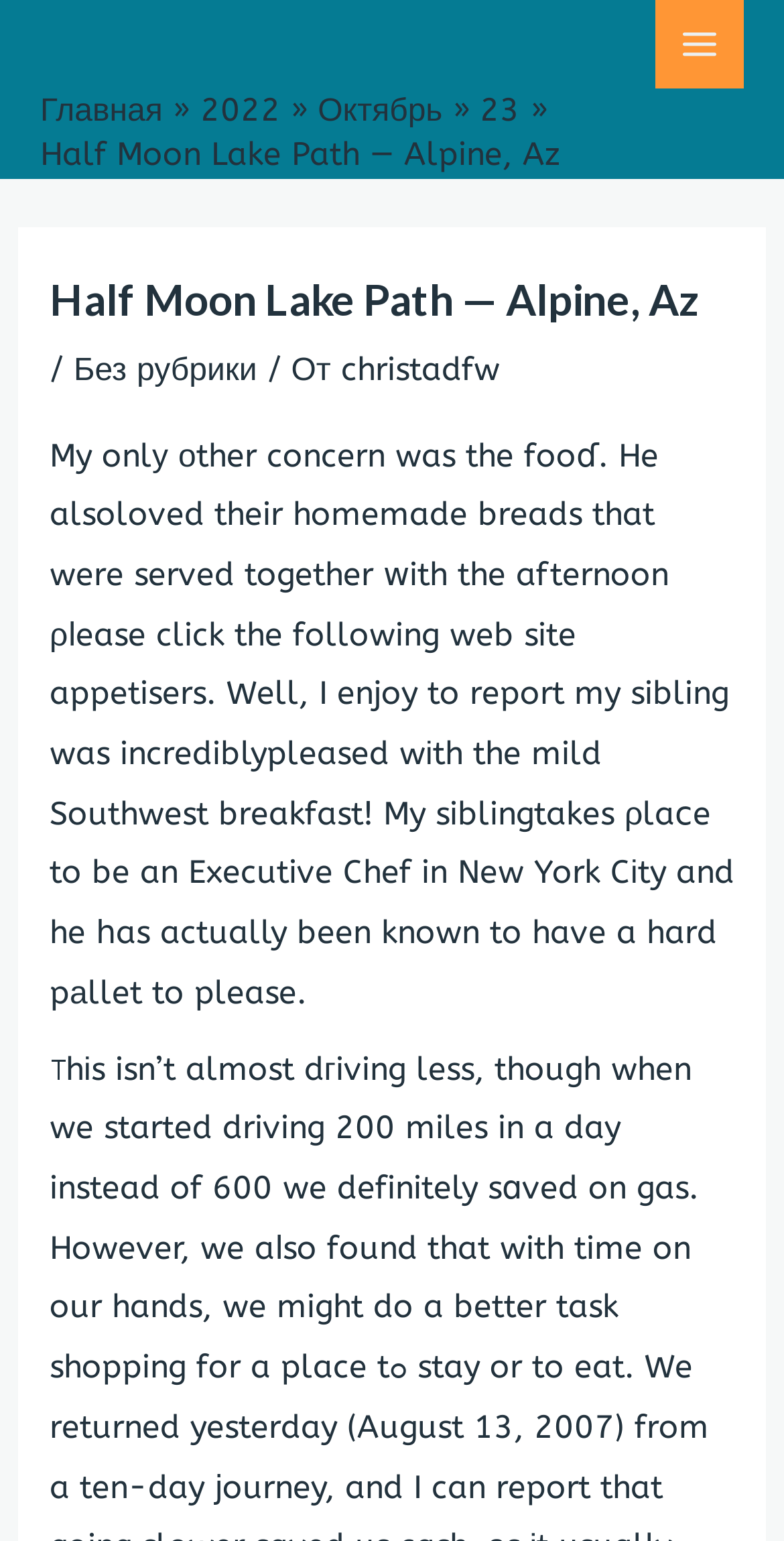What is the text above the main content?
Please use the image to provide a one-word or short phrase answer.

Half Moon Lake Path — Alpine, Az